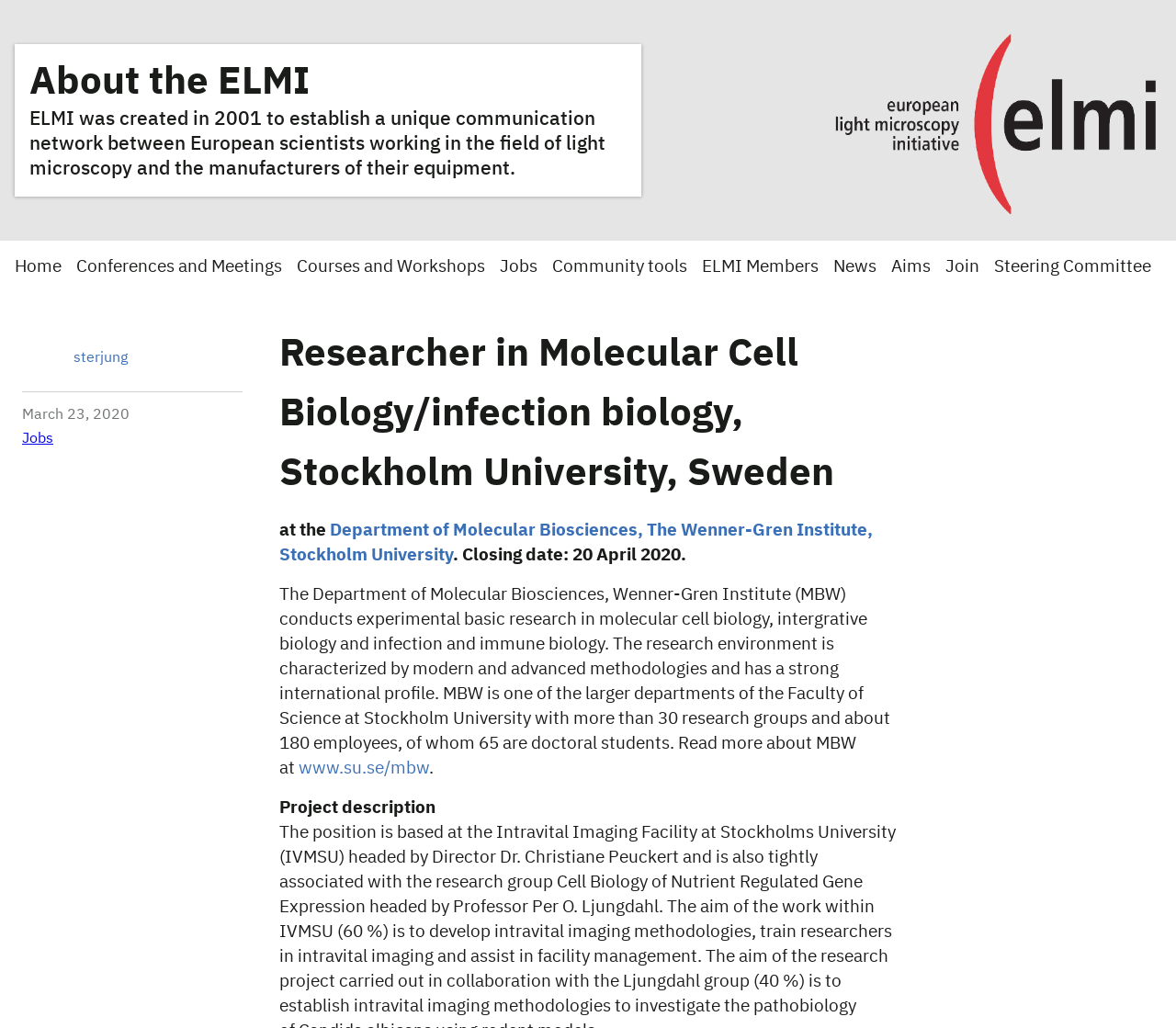Please provide a comprehensive response to the question below by analyzing the image: 
What is the topic of the researcher's work?

I found the answer by looking at the text that describes the researcher's work, which mentions 'Researcher in Molecular Cell Biology/infection biology'.